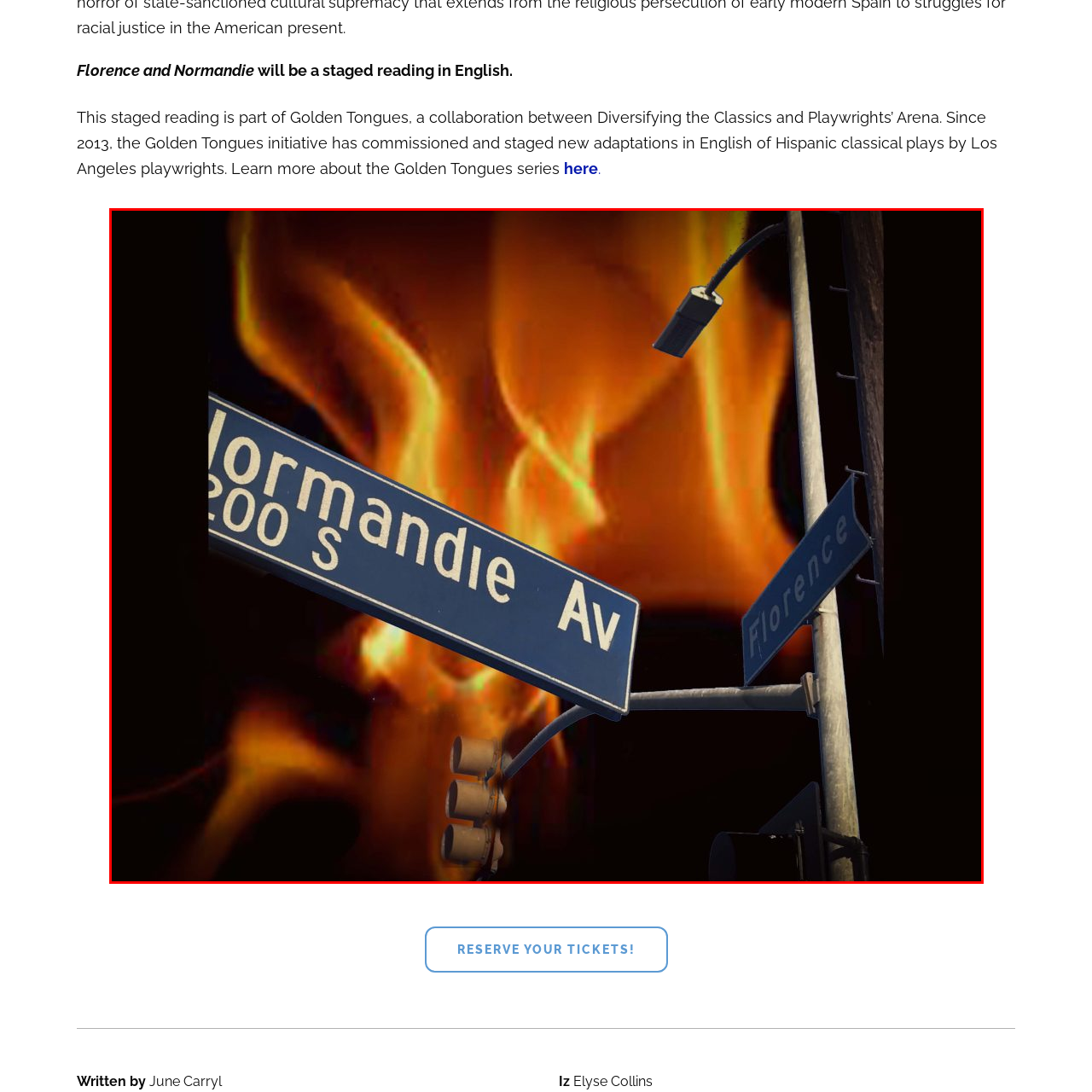Provide an in-depth caption for the picture enclosed by the red frame.

The image presents a dramatic intersection marked by street signs for "Normandie Av" and "Florence." Against a backdrop that suggests flames or intense heat, the scene captures a sense of urgency or chaos. The blue backgrounds of the street signs stand in stark contrast to the fiery hues, highlighting the location's importance while evoking a feeling of tension. The traffic signal at the intersection hints at movement and energy, suggesting this area as a focal point of activity. The composition, with its striking color contrast and the visual implication of danger, invites viewers to ponder the narrative behind this urban setting.